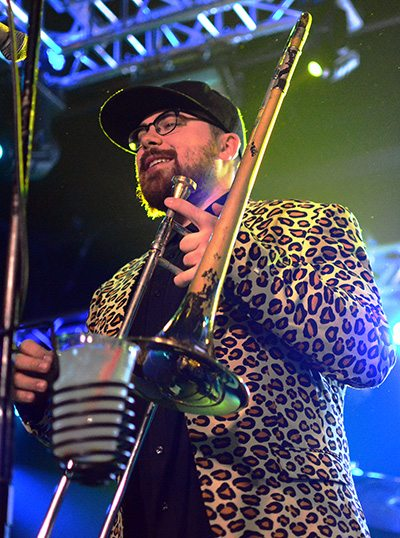Thoroughly describe everything you see in the image.

In this vibrant concert scene, Billy Kottage takes center stage, skillfully playing the trombone while dressed in a striking leopard-print jacket. His focused expression and poised posture showcase his engagement with the music, making a significant contribution to the performance. Behind him, a backdrop of dynamic lighting creates an energetic atmosphere, accentuating the lively setting. The image captures a moment of musical artistry, highlighting Kottage's talent and charisma in the spotlight, as he enjoys a refreshing vodka tonic during the show. This memorable performance is brought to you by Tim Parsons of Tahoe Onstage.